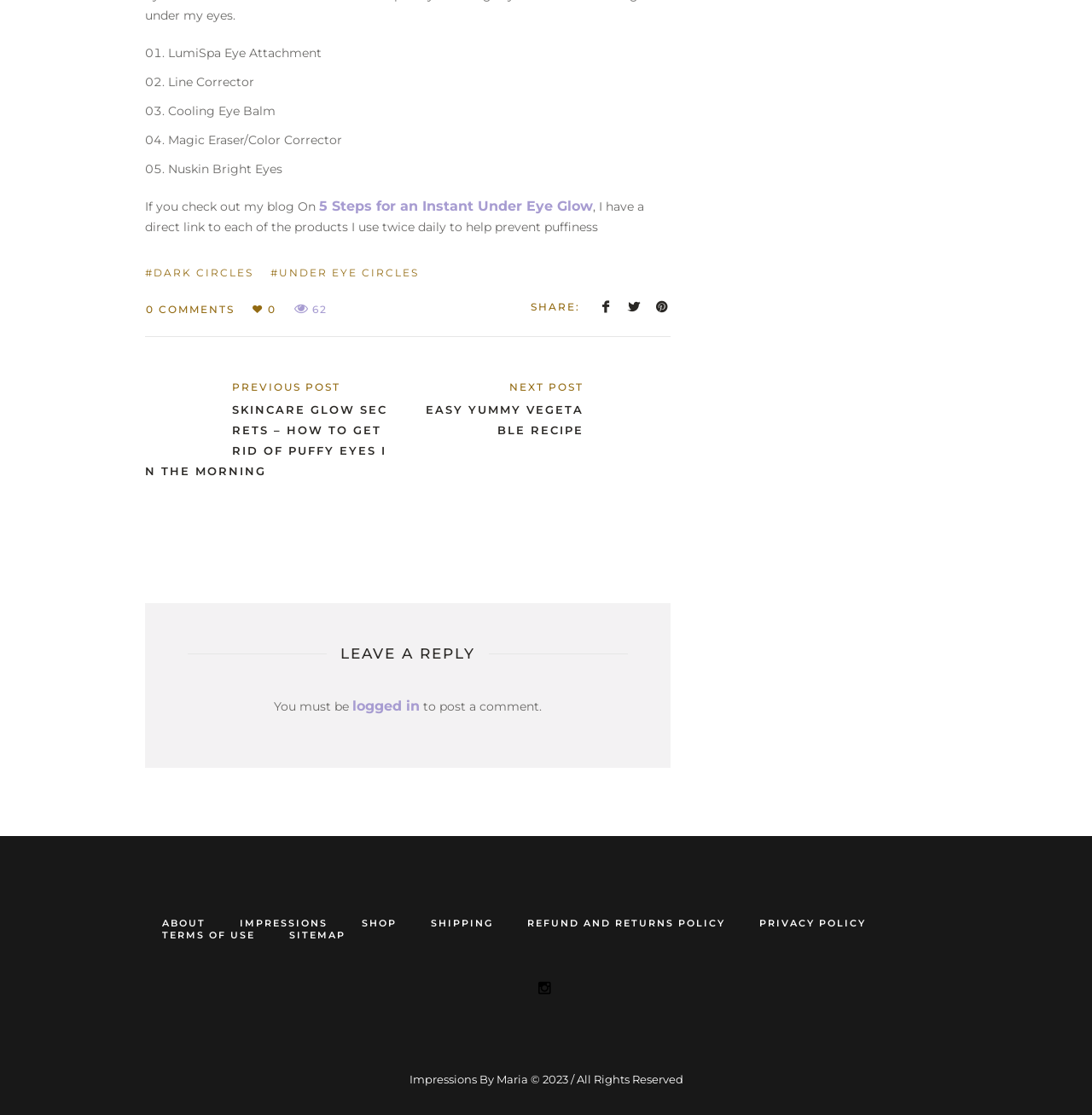What is the topic of the blog post?
Please provide a comprehensive answer based on the contents of the image.

The topic of the blog post is 'Under Eye Glow' which is mentioned in the link '5 Steps for an Instant Under Eye Glow' in the middle of the webpage.